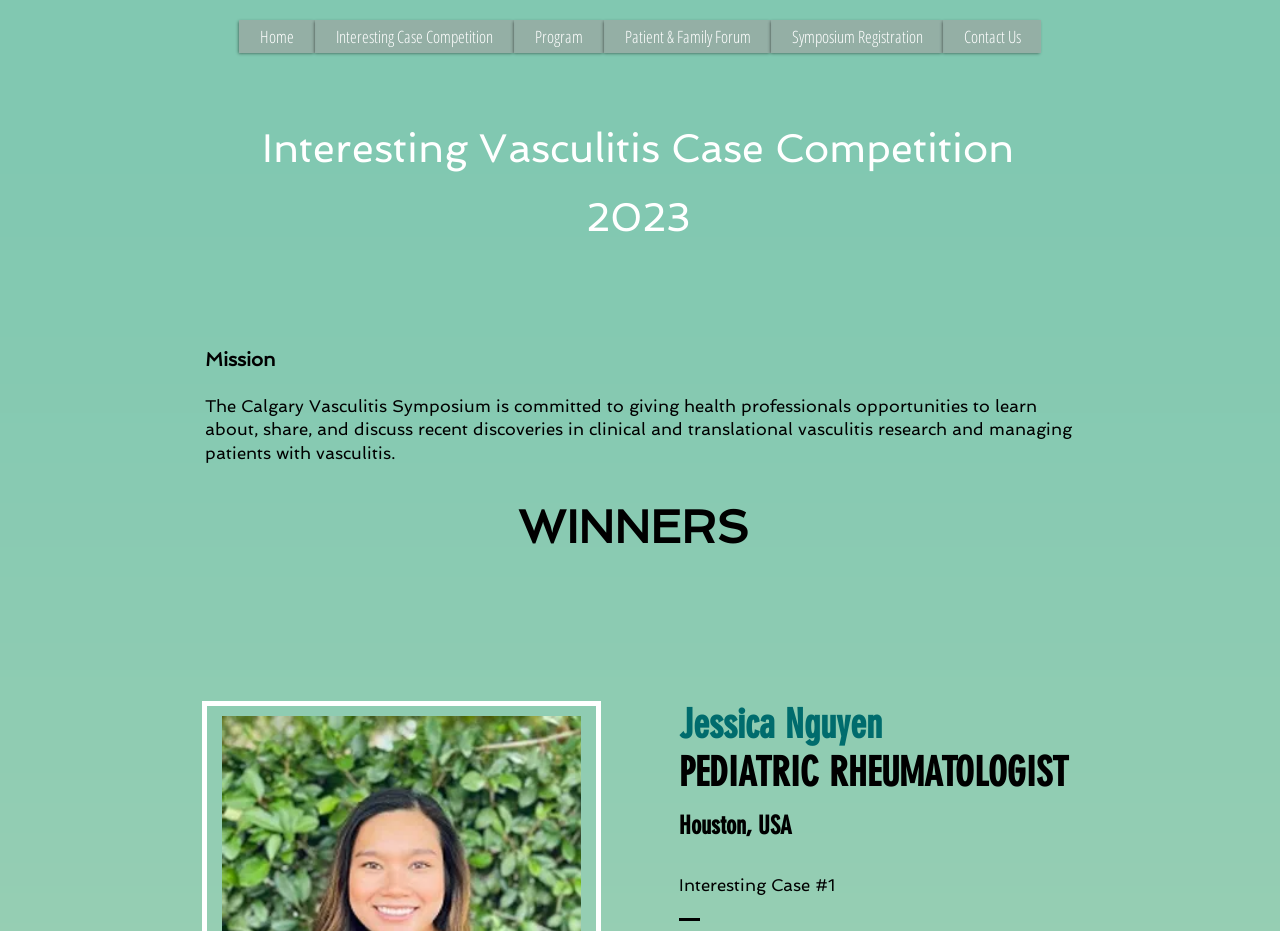Identify the bounding box coordinates for the UI element described as follows: "Patient & Family Forum". Ensure the coordinates are four float numbers between 0 and 1, formatted as [left, top, right, bottom].

[0.472, 0.021, 0.602, 0.057]